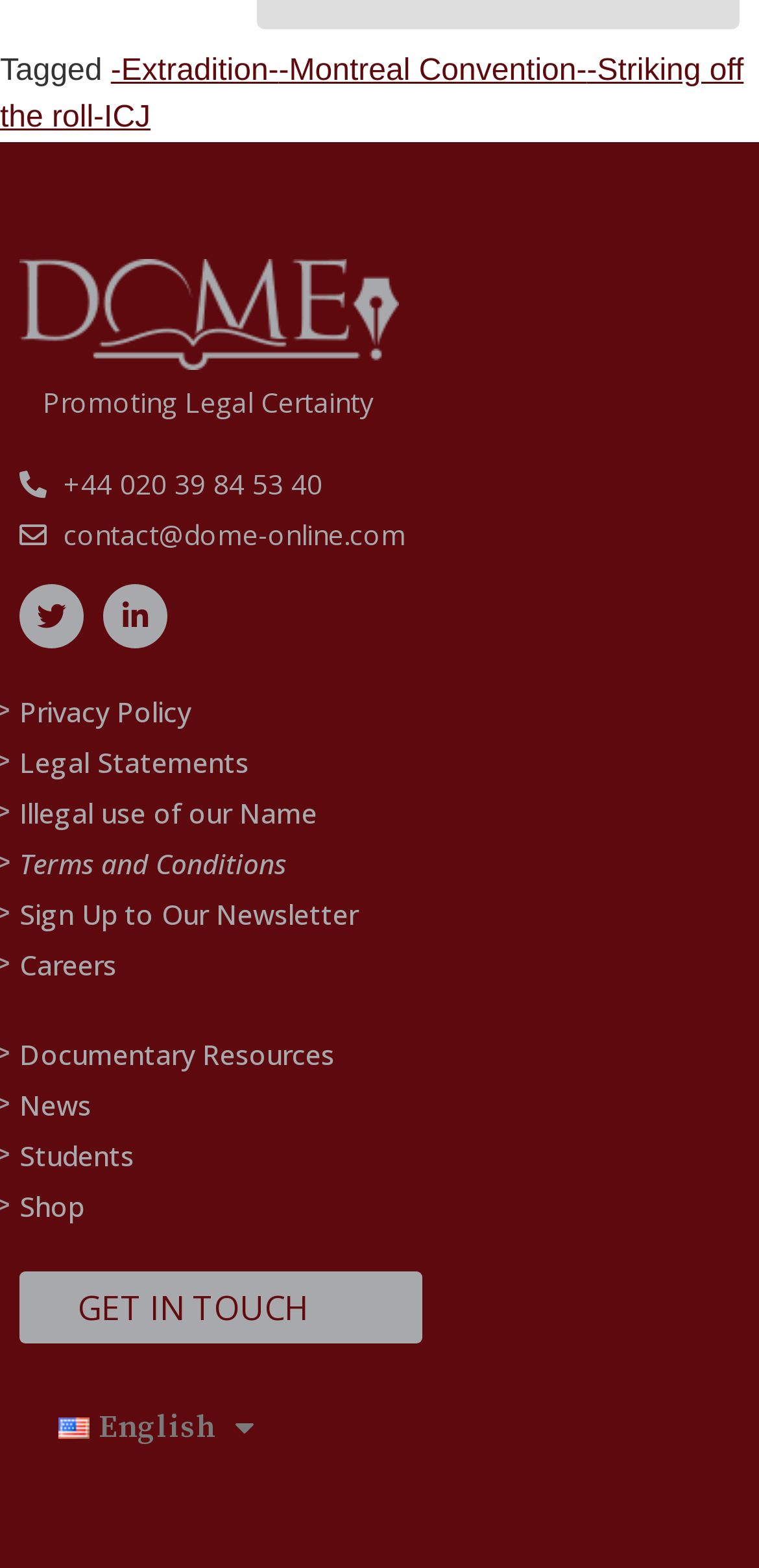What is the last link in the footer section?
Please give a detailed and elaborate answer to the question based on the image.

I looked at the links in the footer section, which is located at the bottom of the page, and I found that the last link is labeled 'Shop'.